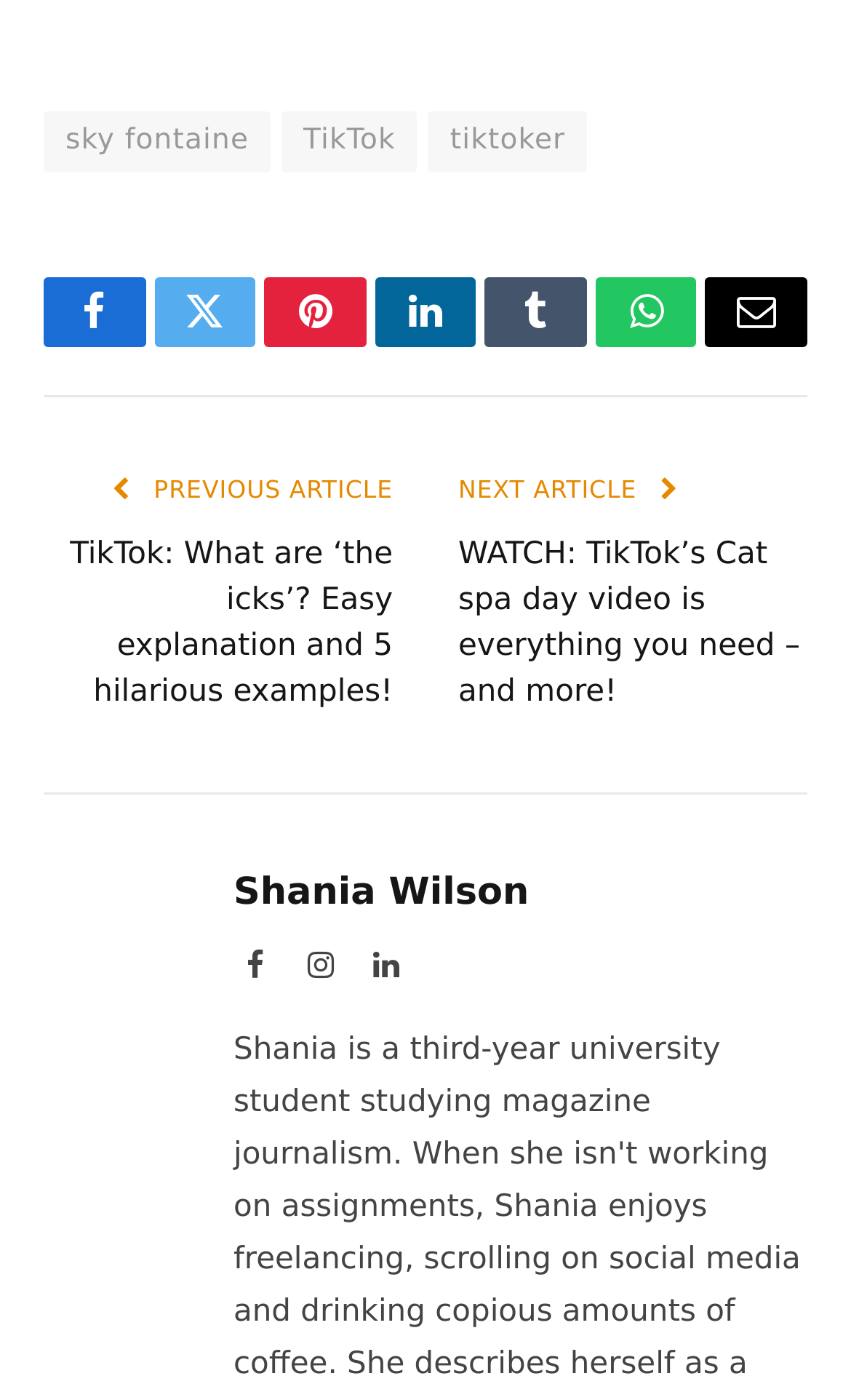What is the name of the social media platform with a bird logo?
Relying on the image, give a concise answer in one word or a brief phrase.

Twitter